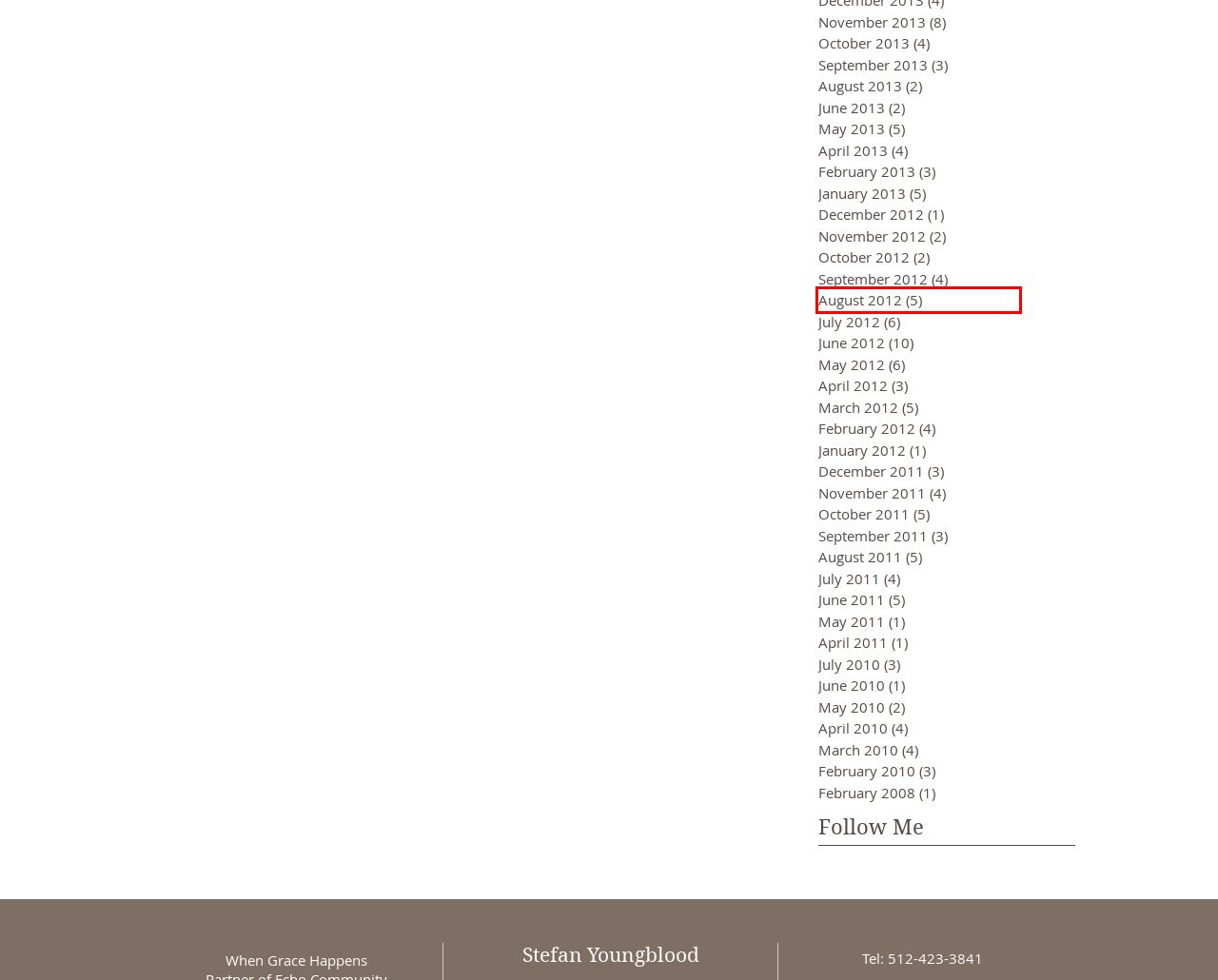You have a screenshot of a webpage with a red rectangle bounding box around a UI element. Choose the best description that matches the new page after clicking the element within the bounding box. The candidate descriptions are:
A. February - 2010
B. December - 2011
C. August - 2012
D. January - 2013
E. June - 2013
F. July - 2010
G. April - 2010
H. October - 2012

C